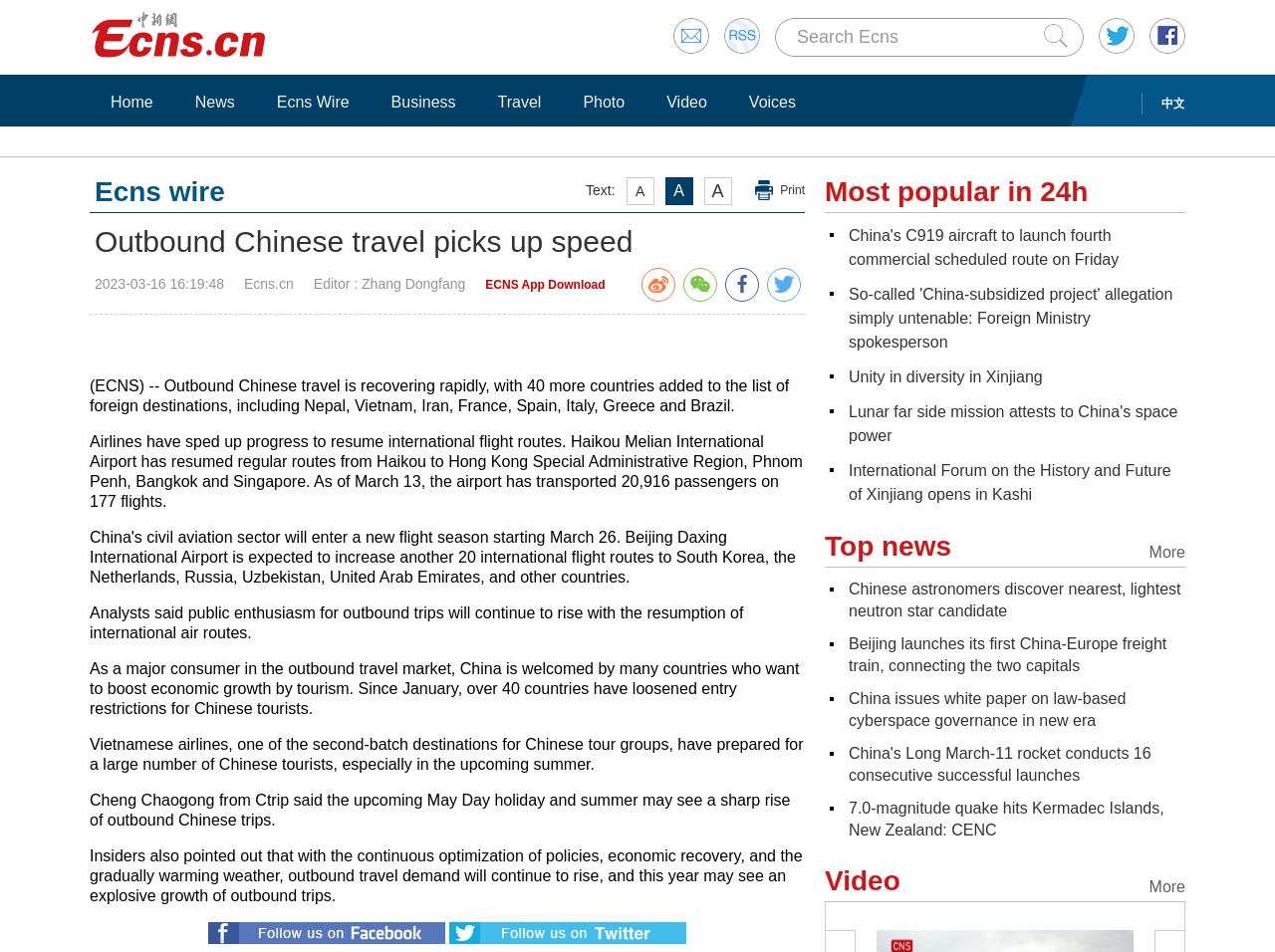Find the bounding box coordinates of the element to click in order to complete this instruction: "Go to Home". The bounding box coordinates must be four float numbers between 0 and 1, denoted as [left, top, right, bottom].

[0.078, 0.096, 0.129, 0.118]